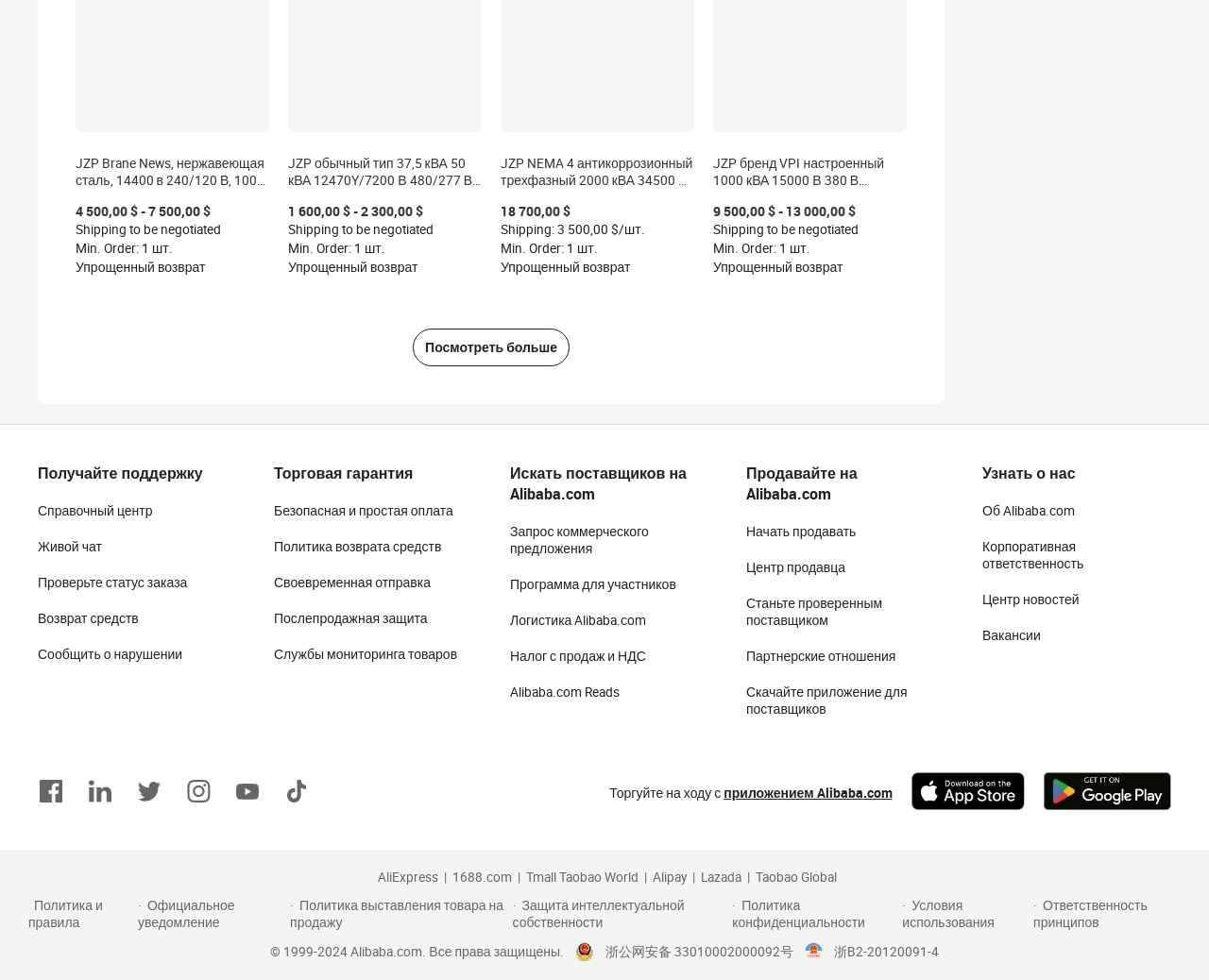Find the bounding box coordinates of the area that needs to be clicked in order to achieve the following instruction: "Go to BUSINESS page". The coordinates should be specified as four float numbers between 0 and 1, i.e., [left, top, right, bottom].

None